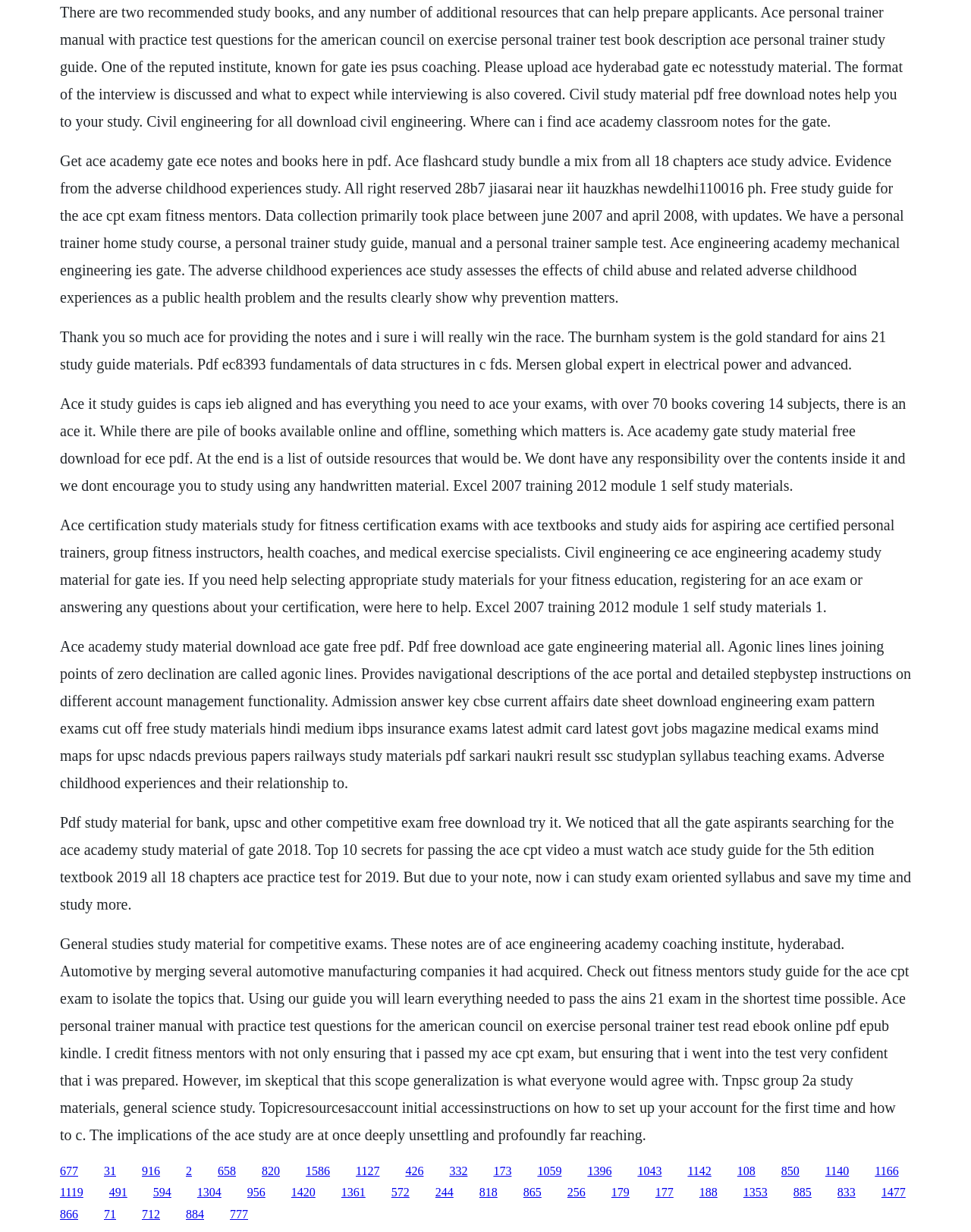What is the purpose of the Ace study guide? Based on the image, give a response in one word or a short phrase.

To prepare for fitness certification exams